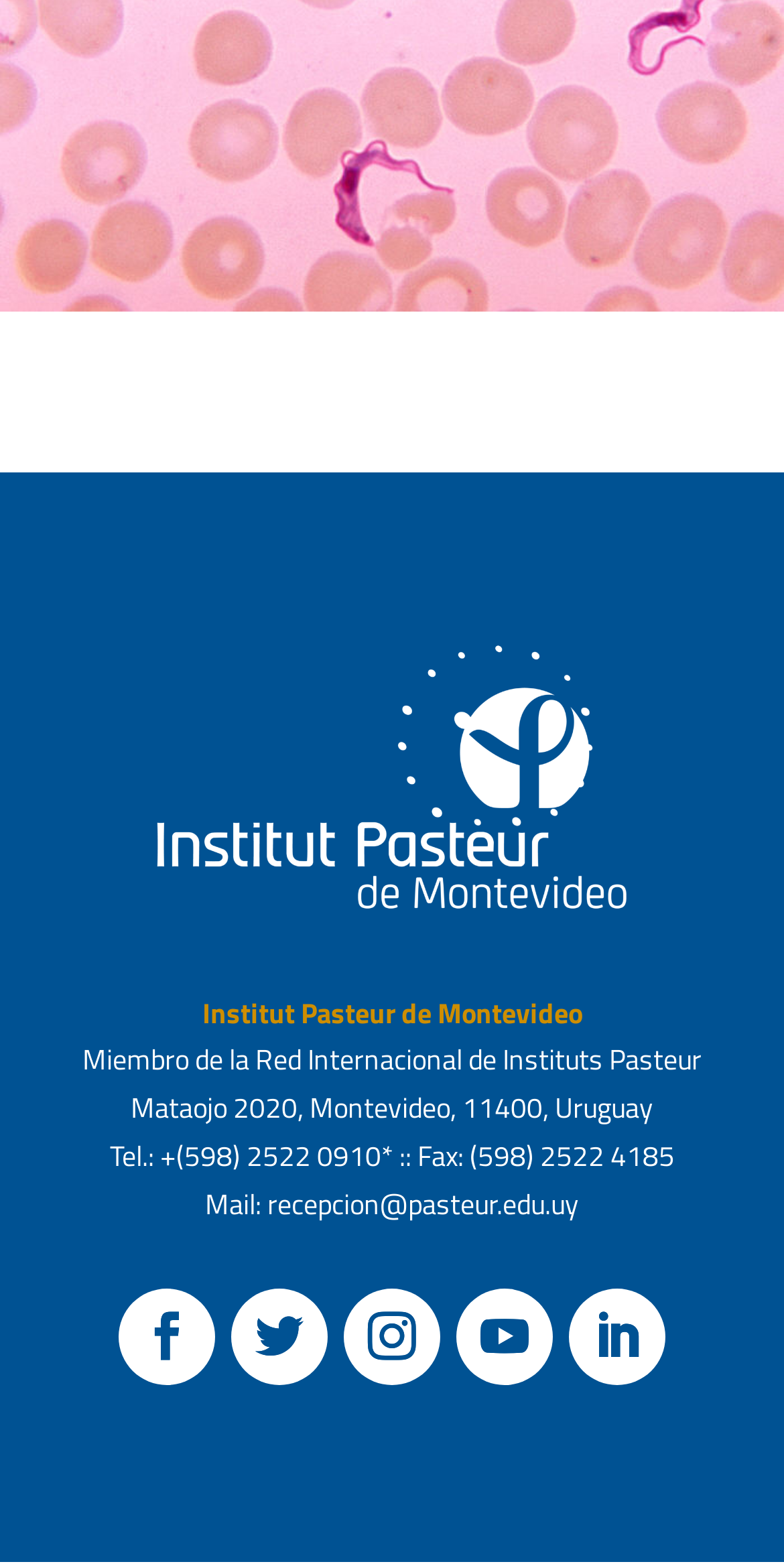What is the name of the institution?
Please provide a single word or phrase as your answer based on the screenshot.

Institut Pasteur de Montevideo